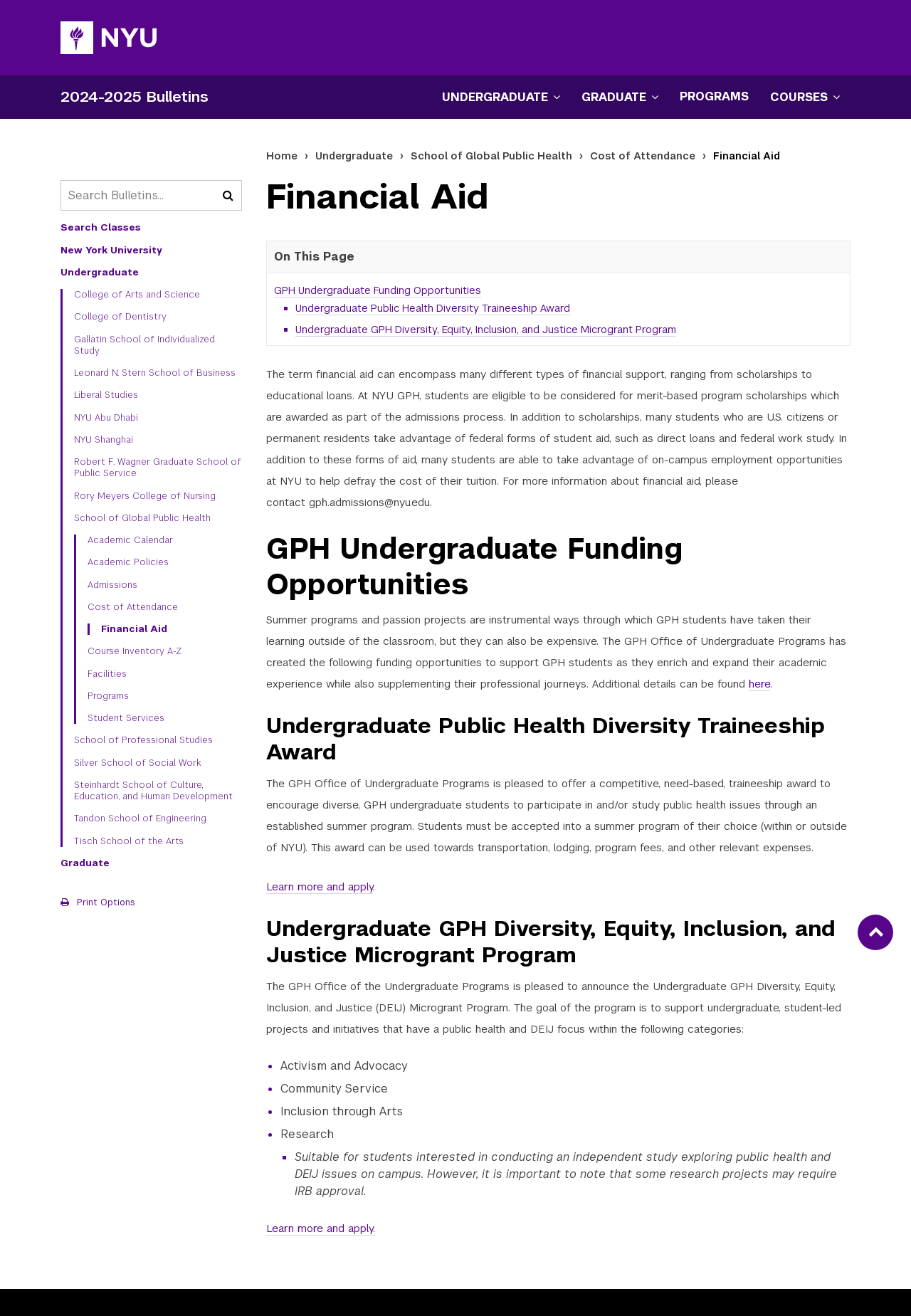Create a detailed narrative of the webpage’s visual and textual elements.

The webpage is about Financial Aid at New York University (NYU) and is part of the NYU Bulletins. At the top left, there is a link to the NYU Homepage accompanied by an image. Below this, there is a secondary navigation menu with buttons to open undergraduate and graduate menus, as well as links to programs and courses.

On the top right, there is a search bar with a submit button. Below this, there is a primary navigation menu with links to various pages, including Search Classes, New York University, Undergraduate, and several colleges and schools within NYU.

The main content of the page is divided into sections. The first section has a heading "Financial Aid" and provides an introduction to financial aid, explaining that it encompasses various types of financial support, including scholarships and educational loans. It also mentions that students can take advantage of federal forms of student aid and on-campus employment opportunities.

The next section is titled "GPH Undergraduate Funding Opportunities" and lists two funding opportunities: the Undergraduate Public Health Diversity Traineeship Award and the Undergraduate GPH Diversity, Equity, Inclusion, and Justice Microgrant Program. Each opportunity has a brief description and a link to learn more and apply.

The page also has a navigation menu on the left, known as breadcrumbs, which shows the current page's location within the website's hierarchy. At the bottom of the page, there is a button to print options.